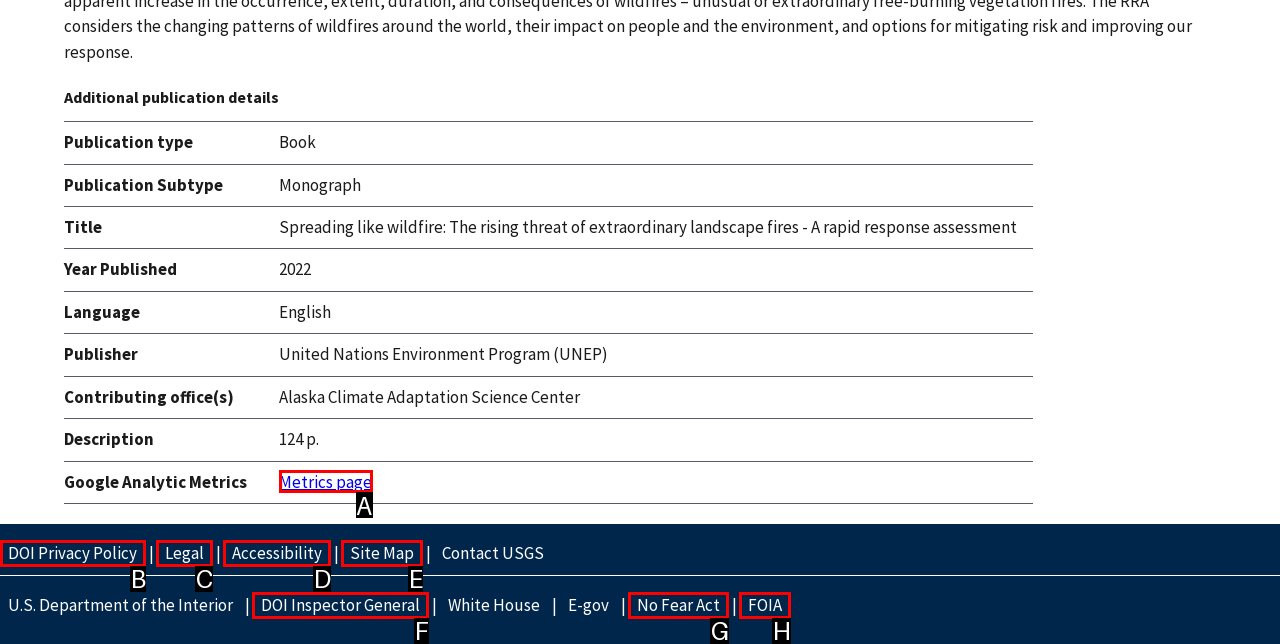Determine the option that best fits the description: Site Map
Reply with the letter of the correct option directly.

E